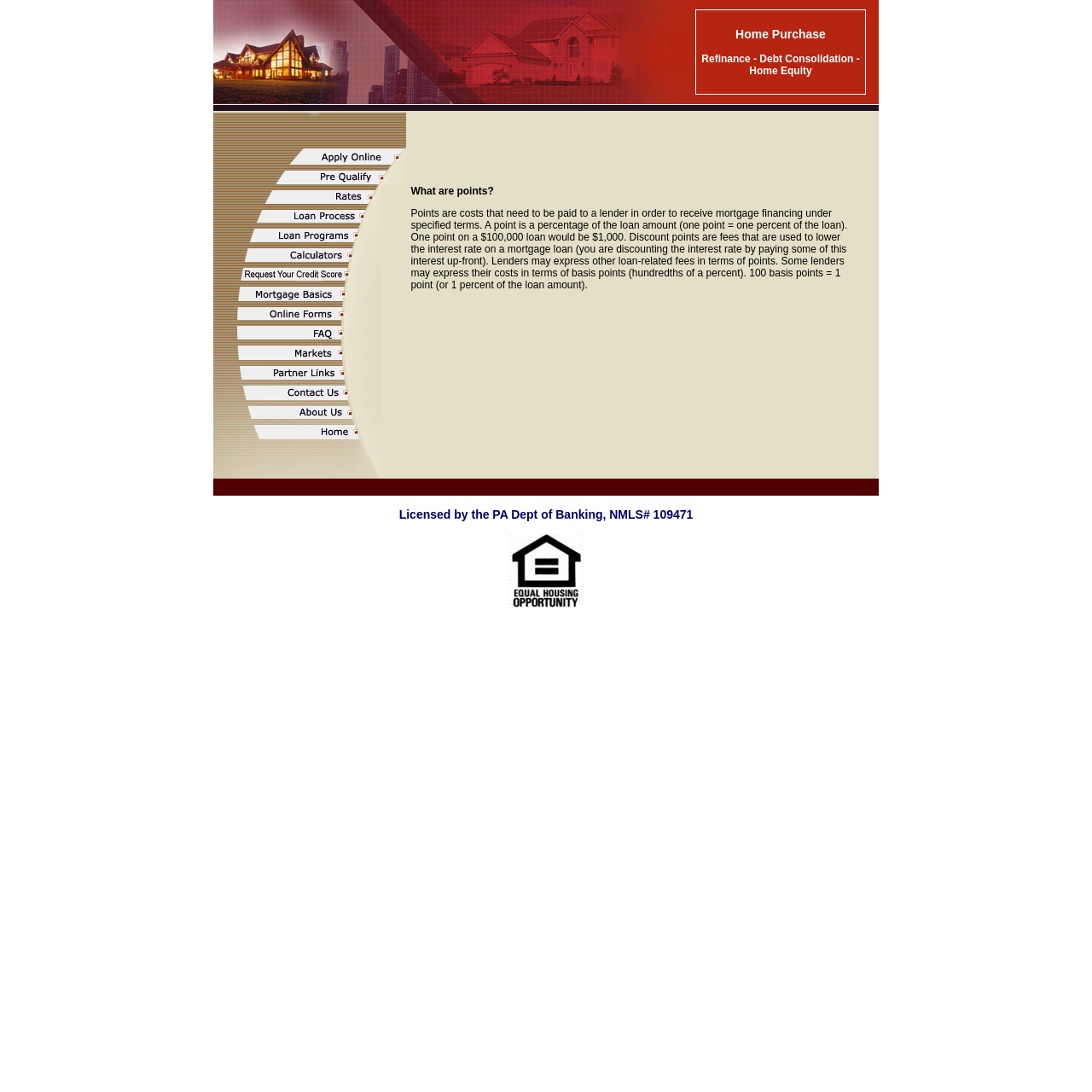Observe the image and answer the following question in detail: What is the purpose of discount points?

The webpage explains that discount points are fees used to lower the interest rate on a mortgage loan. By paying some of the interest upfront, borrowers can reduce their interest rate.